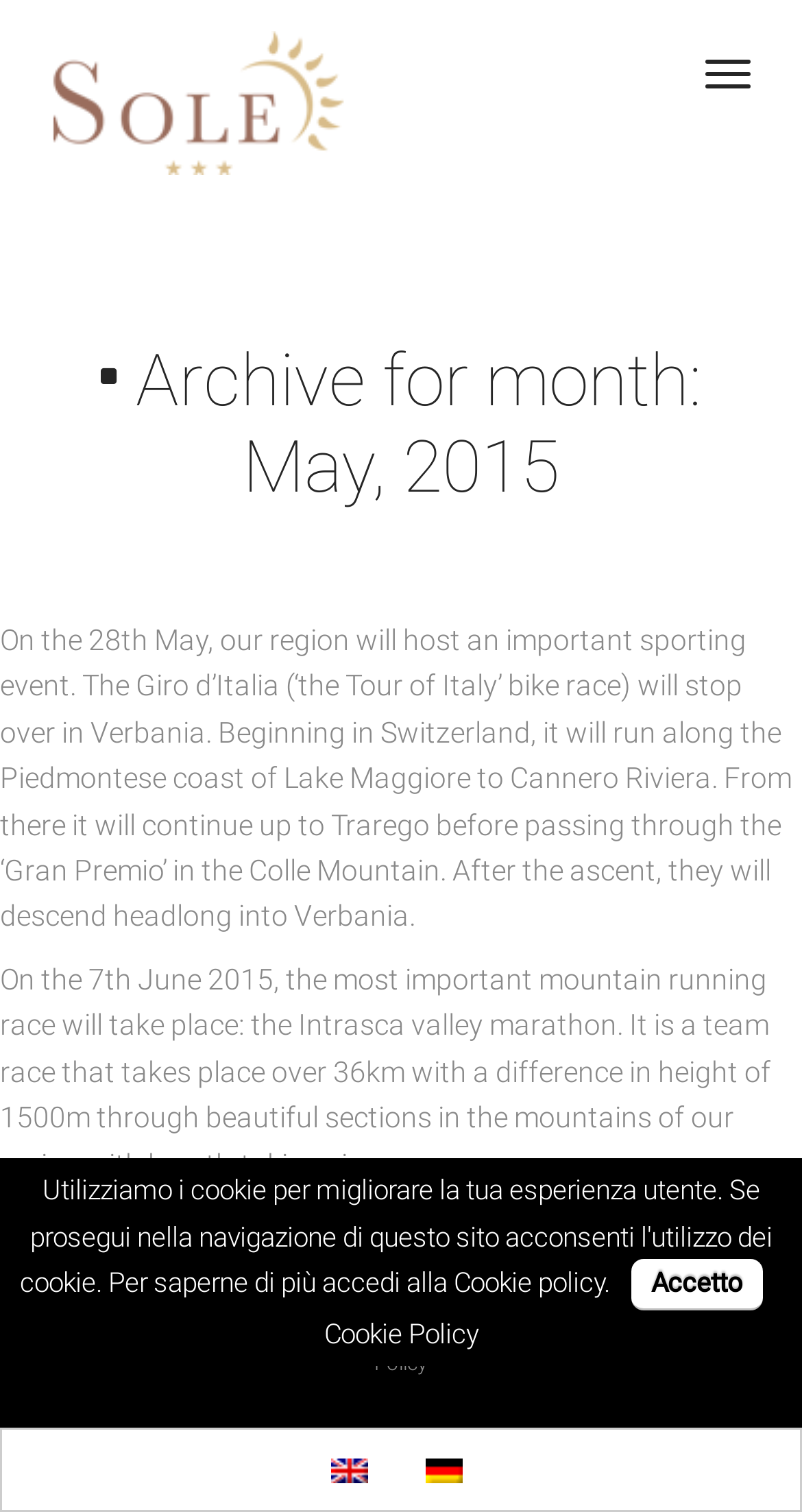What is the event happening on 28th May, 2015? Using the information from the screenshot, answer with a single word or phrase.

Giro d’Italia